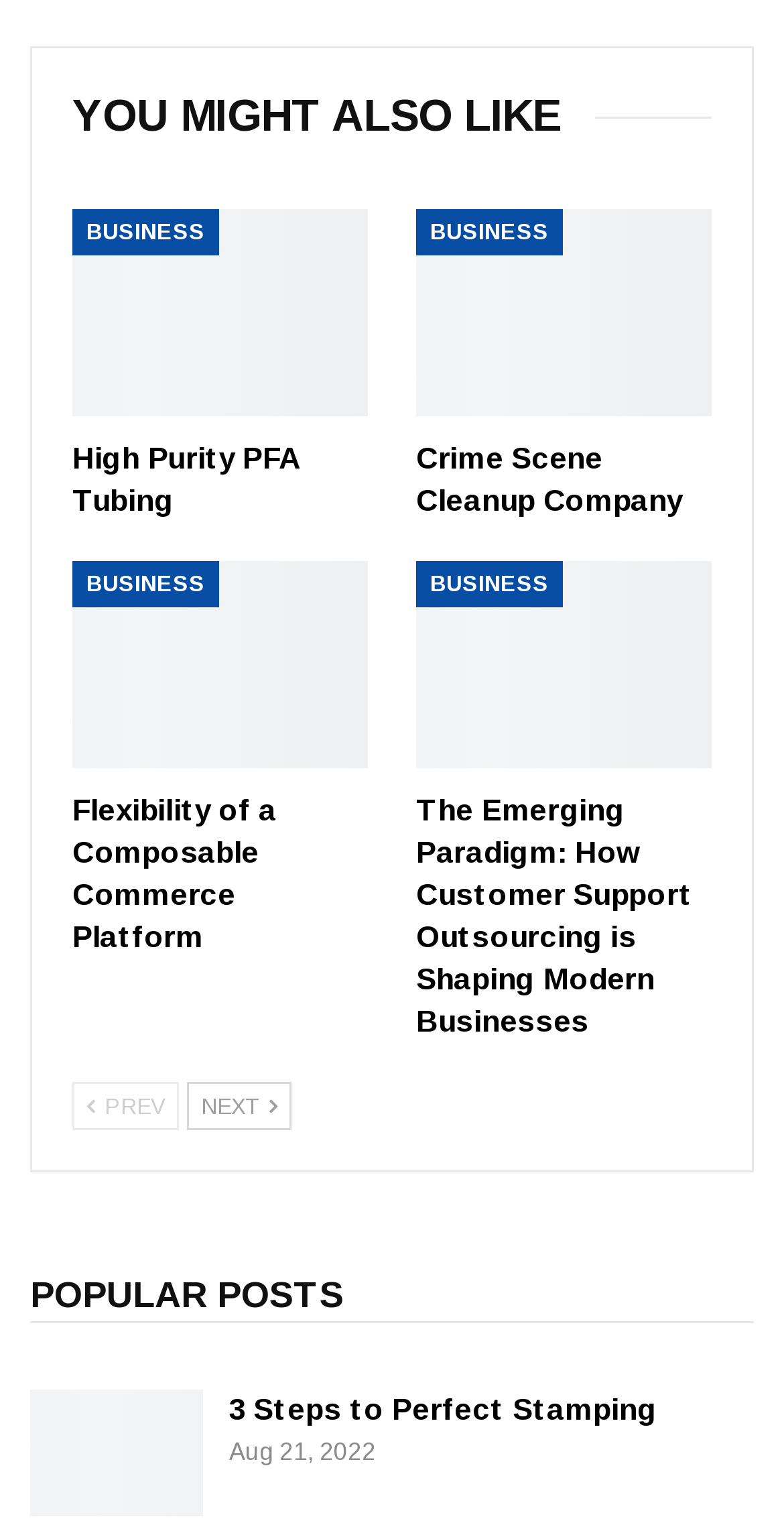Determine the bounding box coordinates of the section I need to click to execute the following instruction: "Click on 'Previous'". Provide the coordinates as four float numbers between 0 and 1, i.e., [left, top, right, bottom].

[0.092, 0.705, 0.228, 0.737]